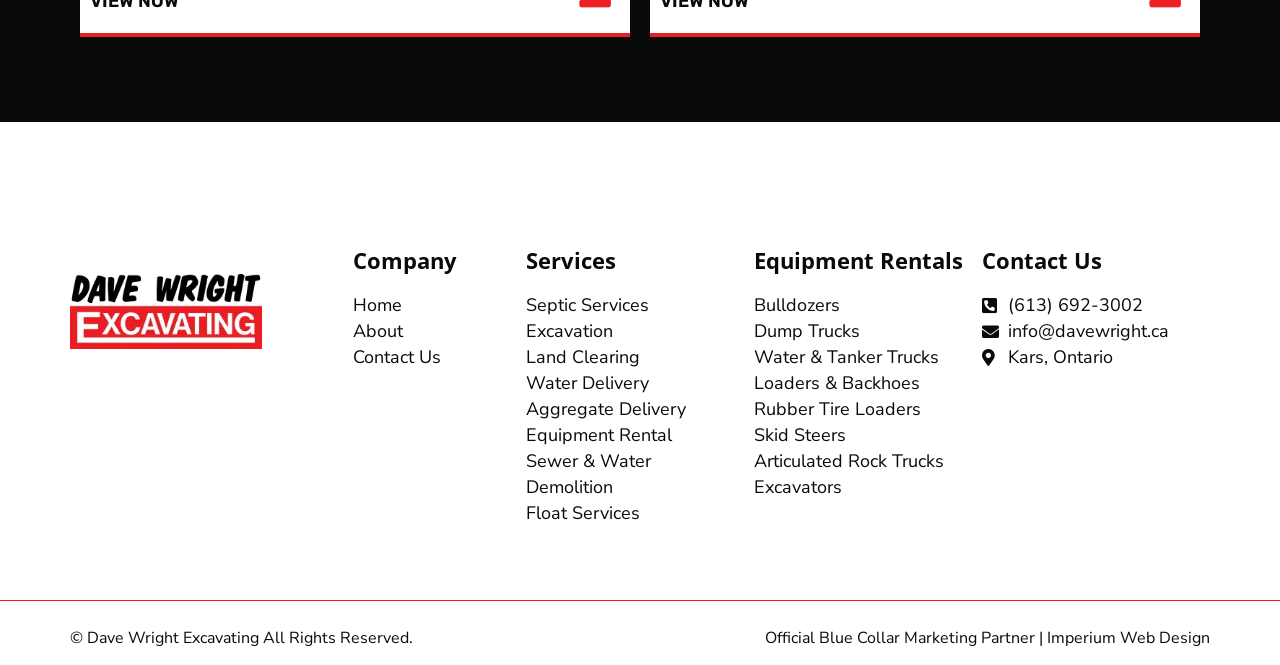Locate the UI element described by Skid Steers in the provided webpage screenshot. Return the bounding box coordinates in the format (top-left x, top-left y, bottom-right x, bottom-right y), ensuring all values are between 0 and 1.

[0.589, 0.636, 0.767, 0.672]